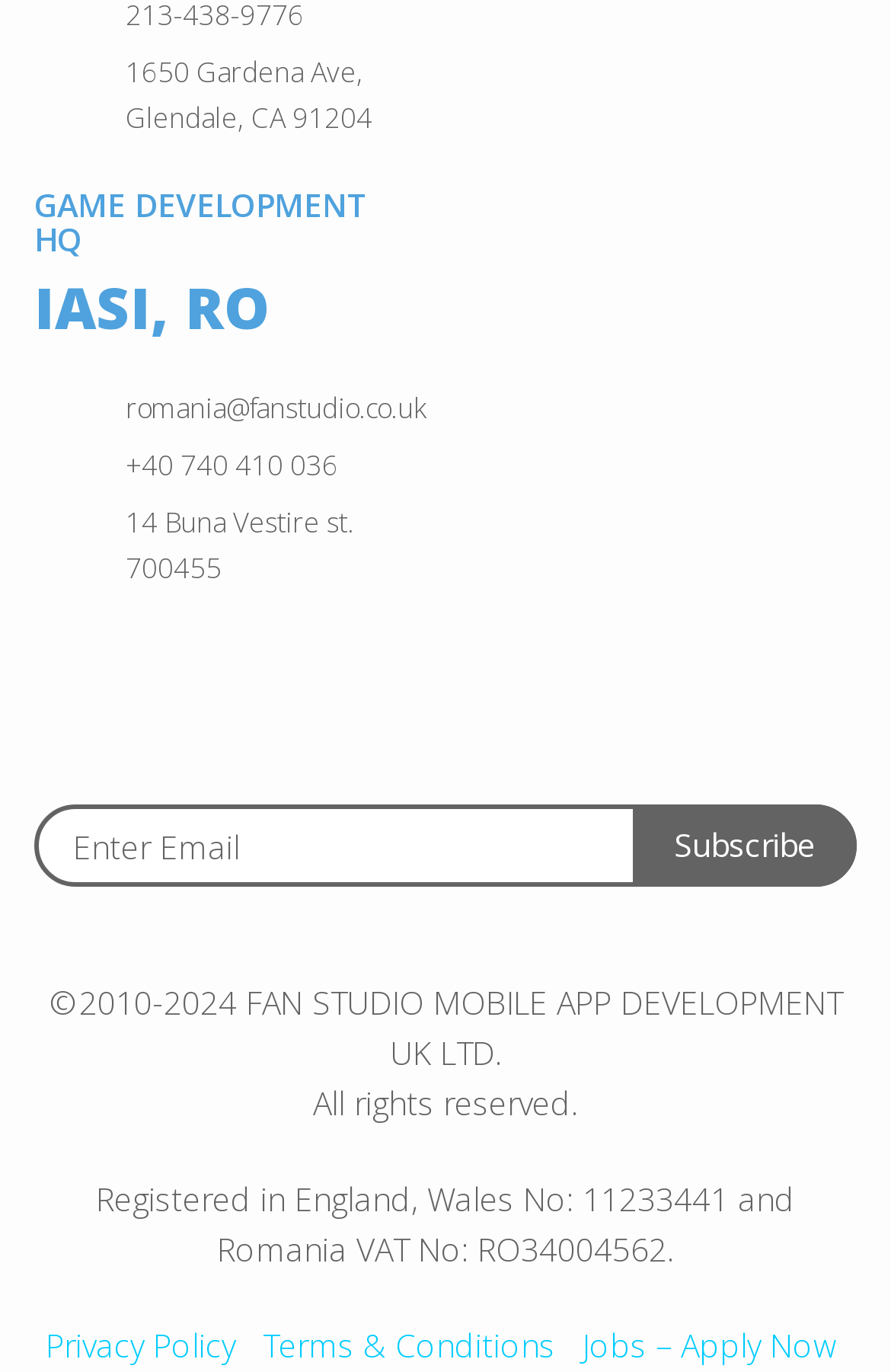Please identify the bounding box coordinates for the region that you need to click to follow this instruction: "Enter email address".

[0.038, 0.586, 0.962, 0.646]